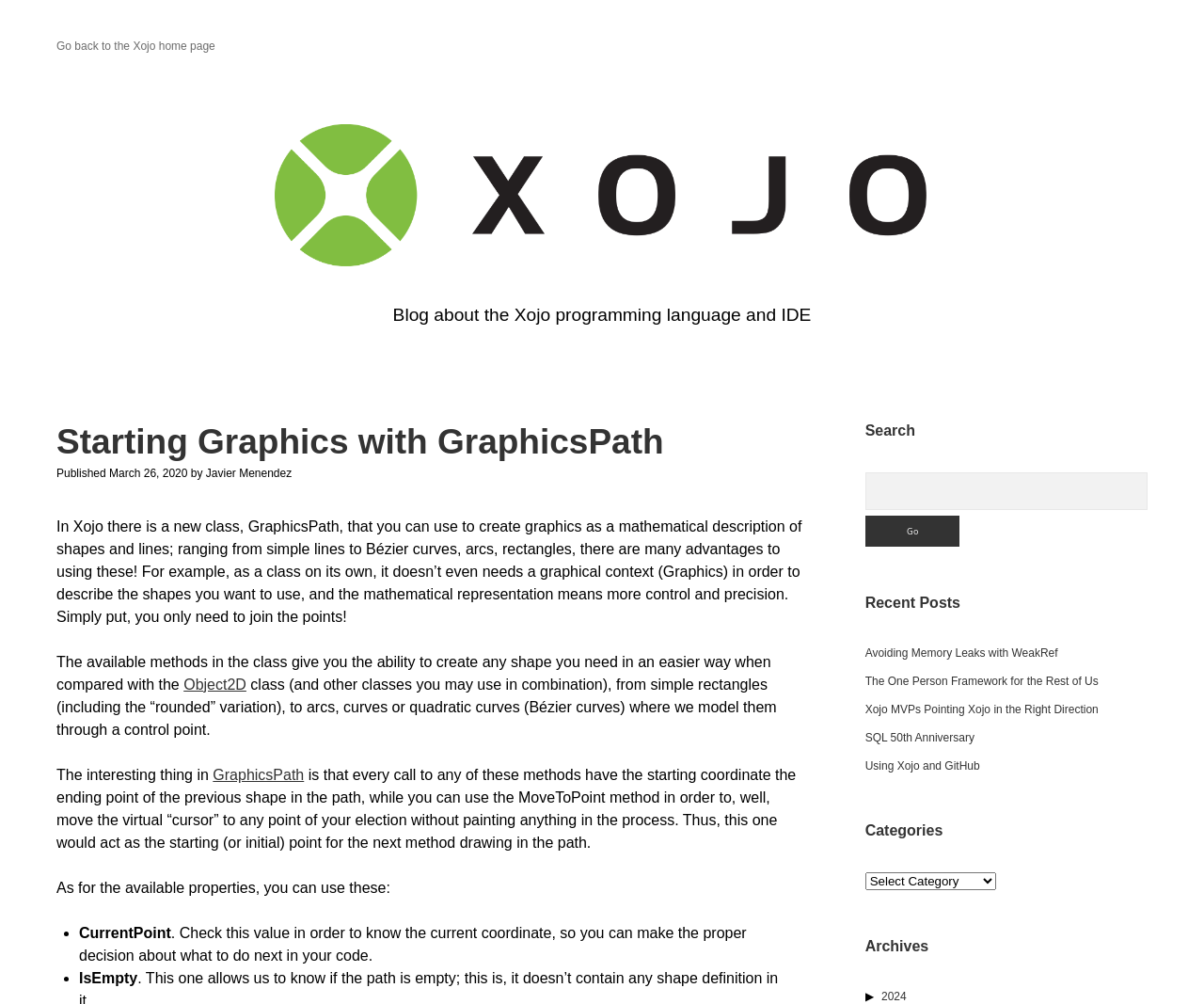What is the name of the class used to create graphics?
Answer with a single word or short phrase according to what you see in the image.

GraphicsPath